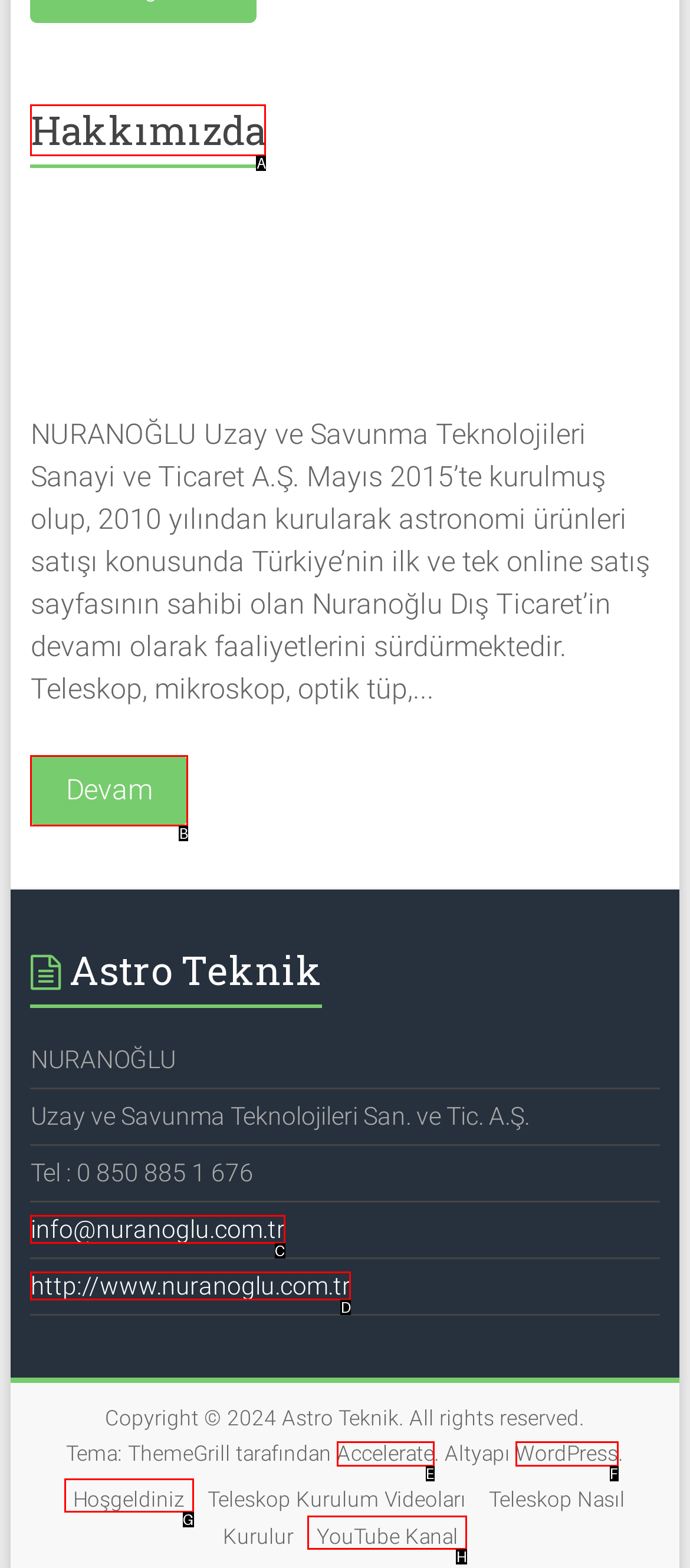For the instruction: Send an email to info@nuranoglu.com.tr, which HTML element should be clicked?
Respond with the letter of the appropriate option from the choices given.

C